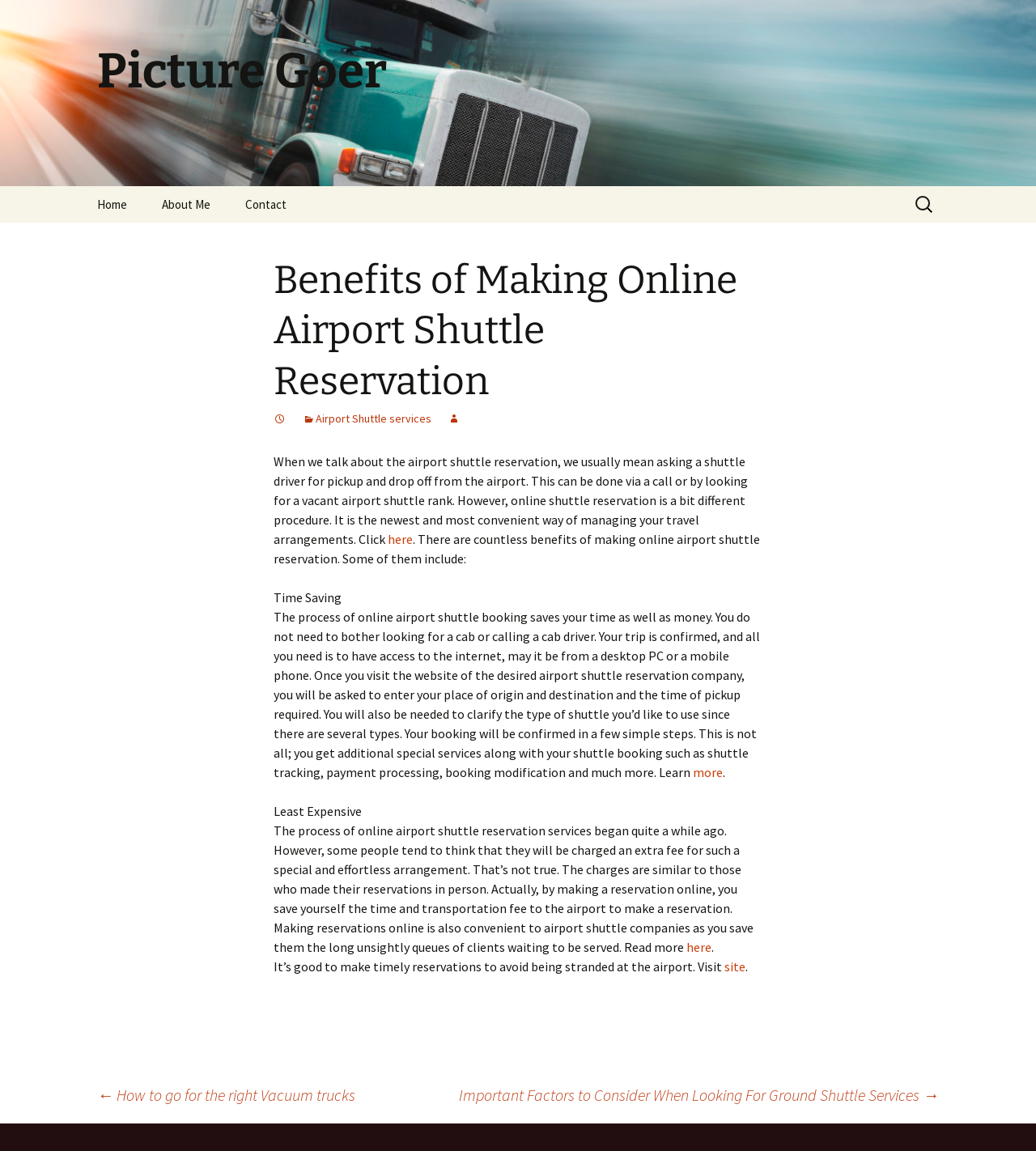Please find the bounding box coordinates for the clickable element needed to perform this instruction: "View Site Map".

None